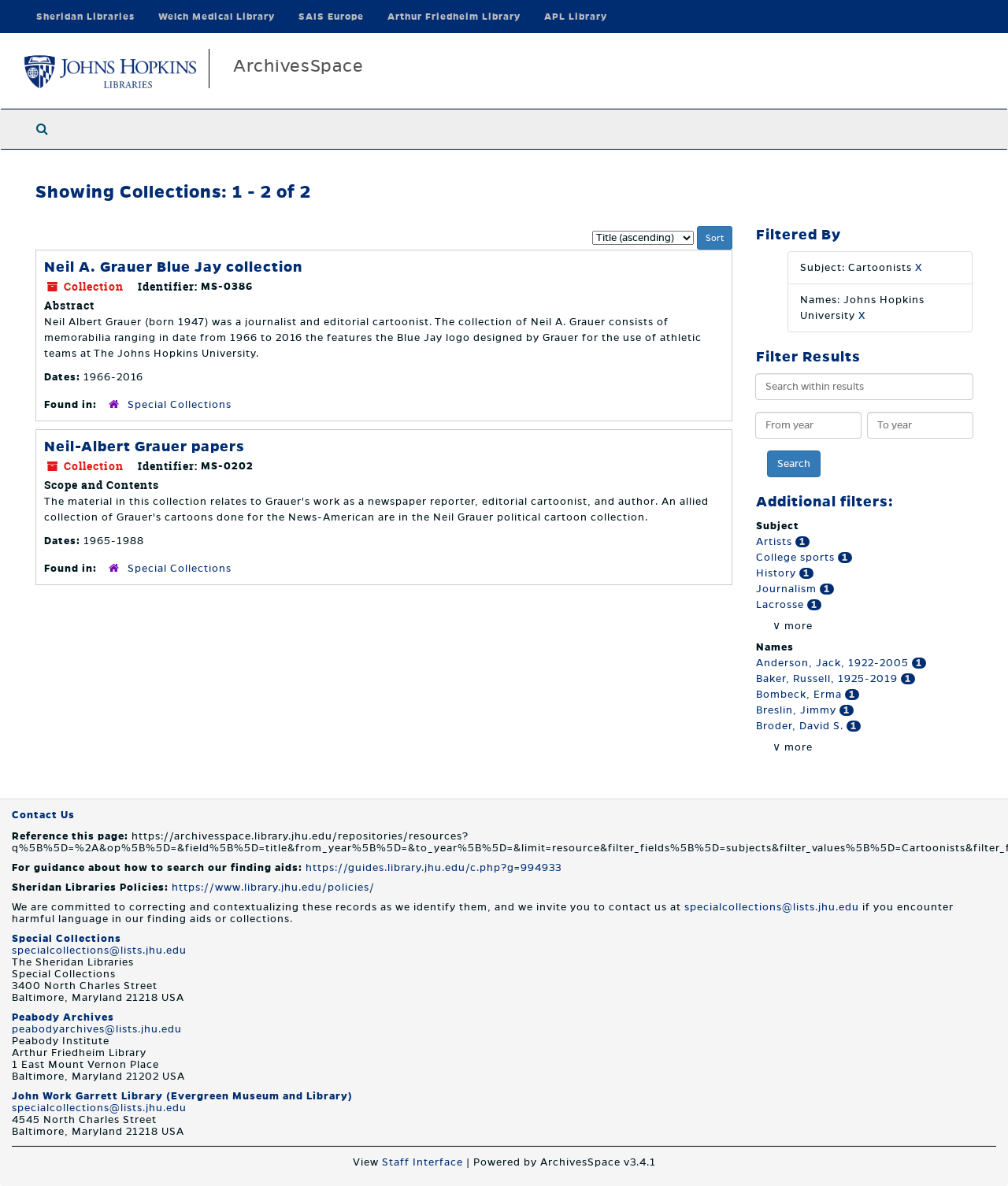Locate the bounding box coordinates of the clickable part needed for the task: "Sort".

[0.691, 0.191, 0.727, 0.211]